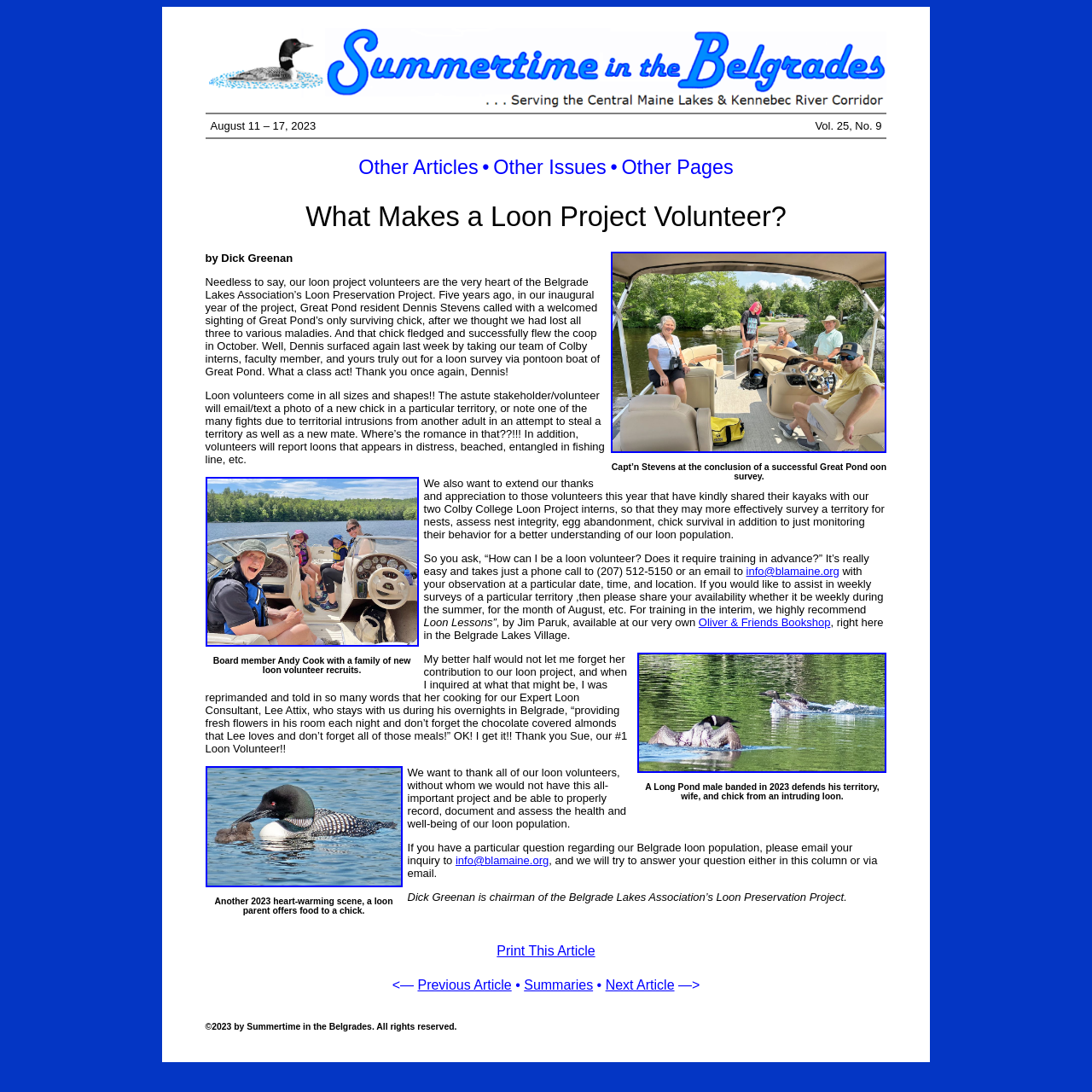Specify the bounding box coordinates of the area to click in order to execute this command: 'Visit 'Oliver & Friends Bookshop''. The coordinates should consist of four float numbers ranging from 0 to 1, and should be formatted as [left, top, right, bottom].

[0.64, 0.564, 0.761, 0.576]